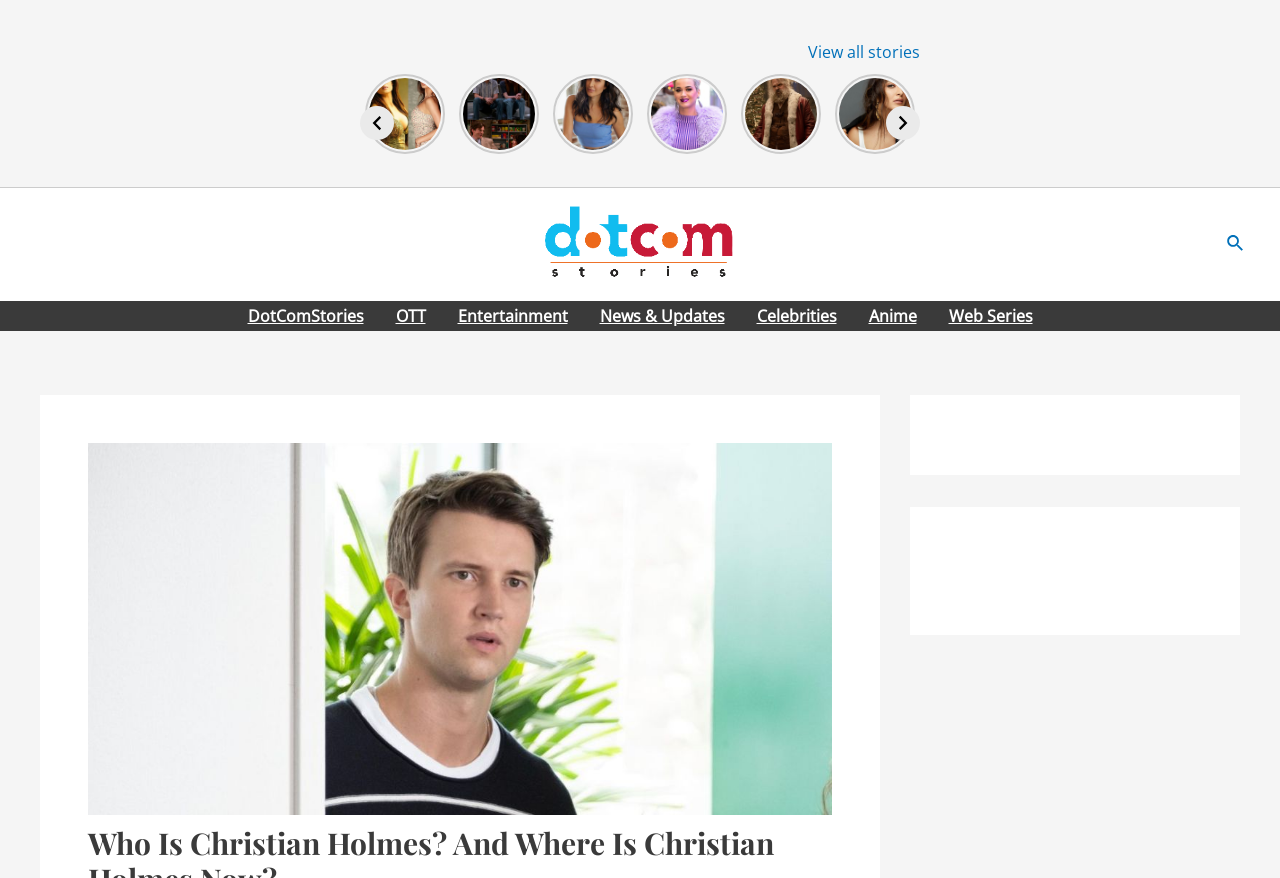What is the topic of the link 'That 90s Show Cast – All Main Characters Are back Except One'?
Please answer the question as detailed as possible based on the image.

I inferred the topic by analyzing the text of the link, which mentions a TV show title and its cast, indicating that the link is related to a TV show.